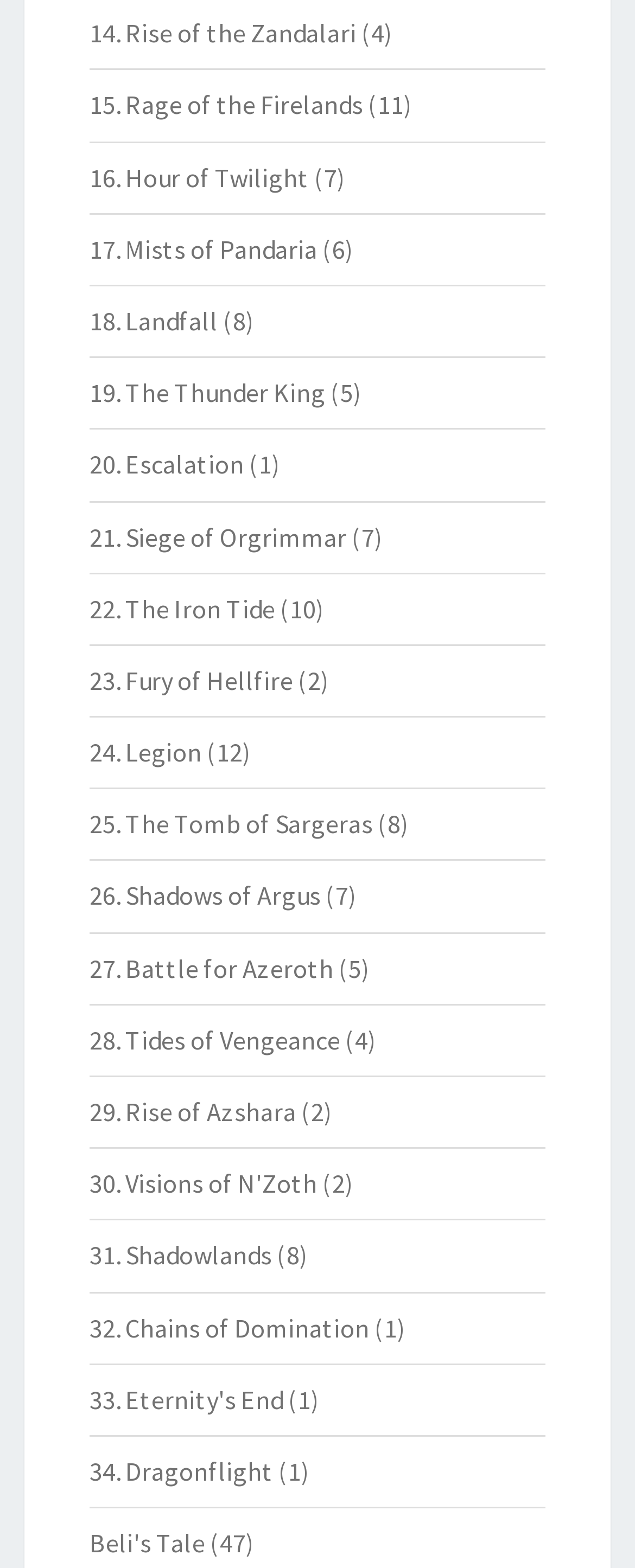Please identify the bounding box coordinates of the area that needs to be clicked to fulfill the following instruction: "Click on Shadowlands."

[0.141, 0.79, 0.428, 0.811]